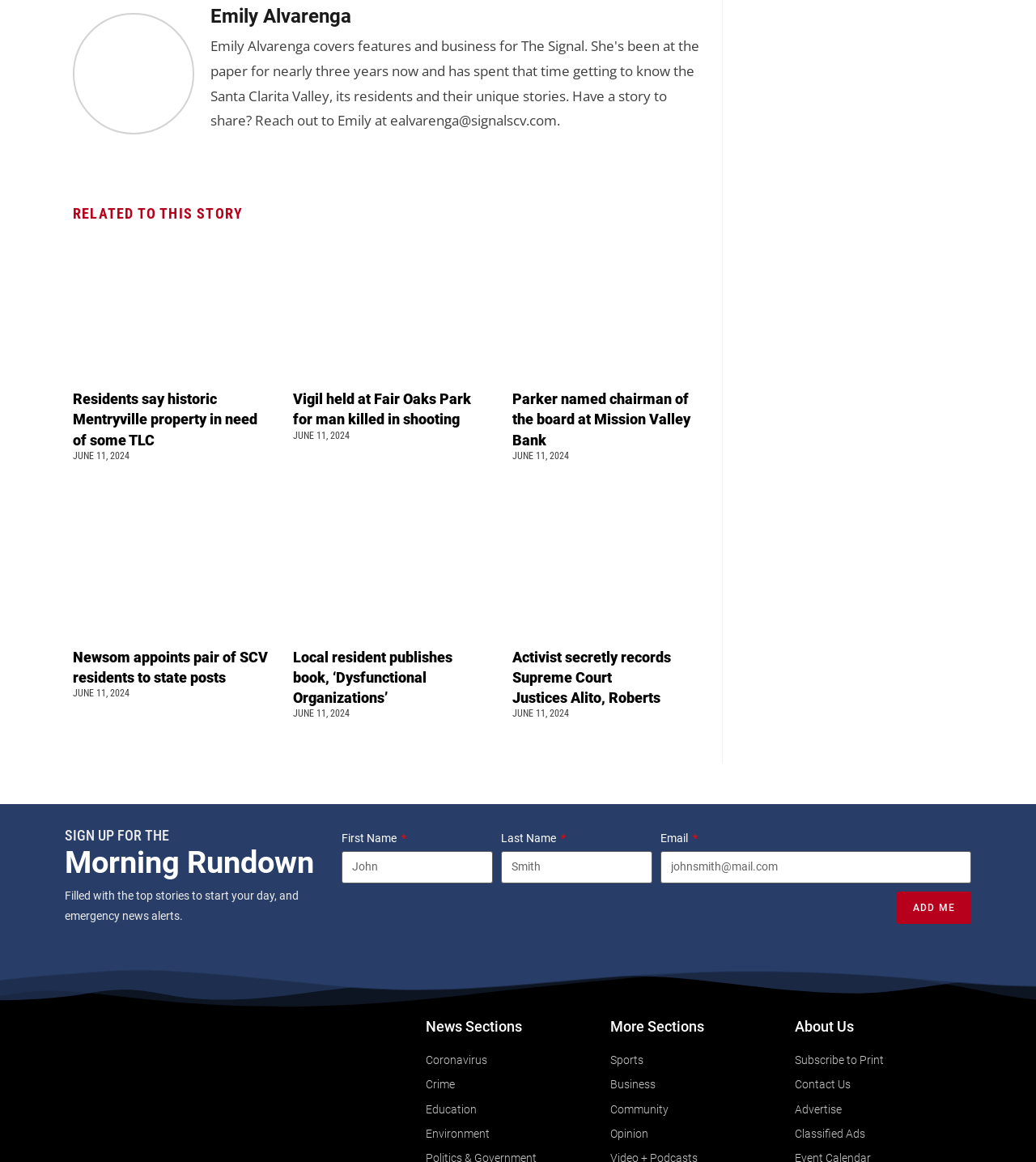What is the date of the news articles on this webpage?
Using the picture, provide a one-word or short phrase answer.

JUNE 11, 2024